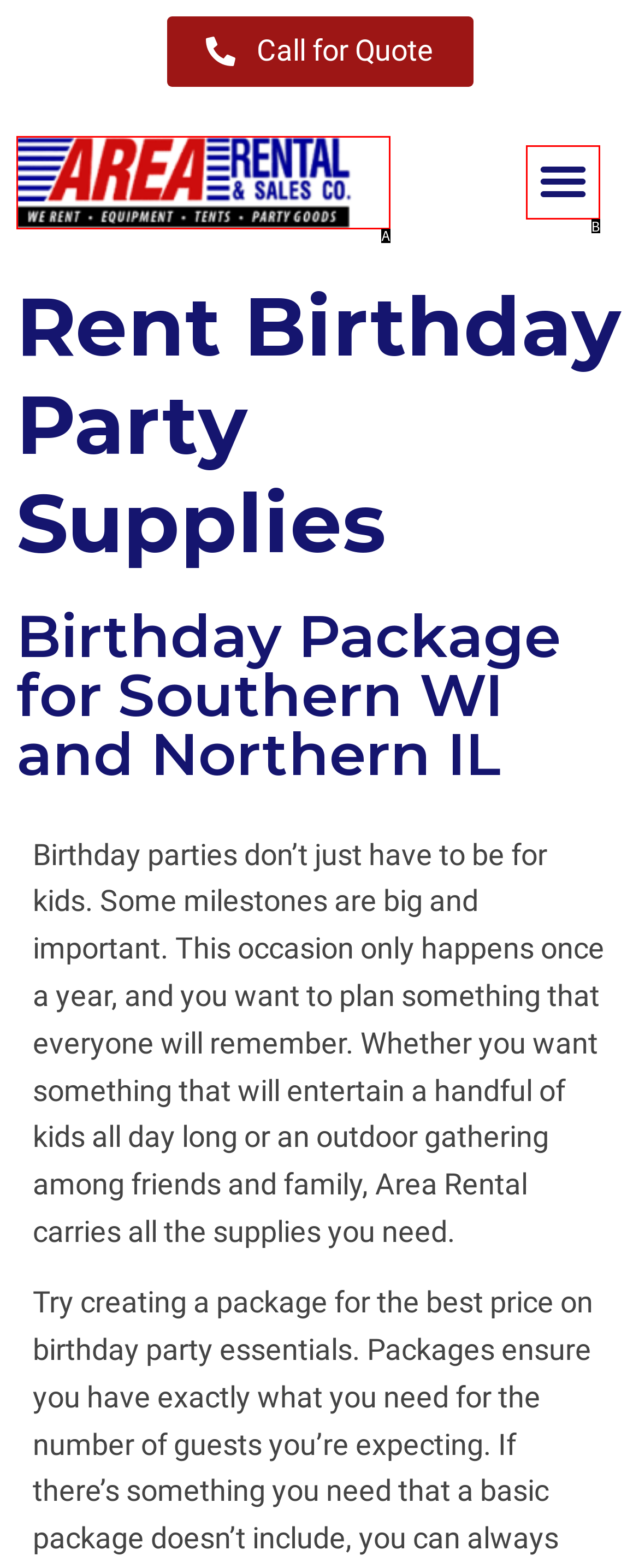Select the letter that corresponds to the description: Menu. Provide your answer using the option's letter.

B